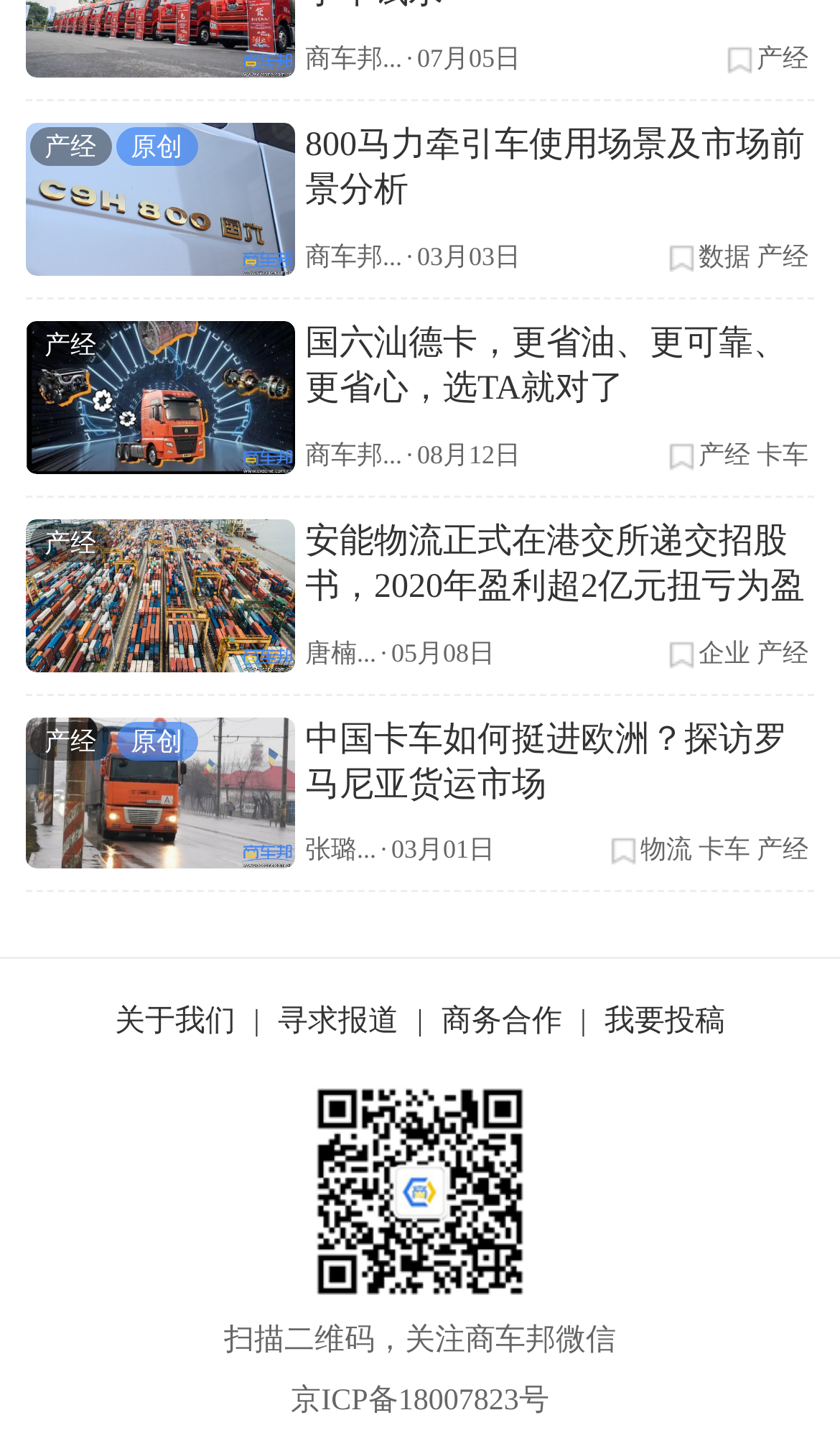Can you find the bounding box coordinates for the element that needs to be clicked to execute this instruction: "Click on Beauty"? The coordinates should be given as four float numbers between 0 and 1, i.e., [left, top, right, bottom].

None